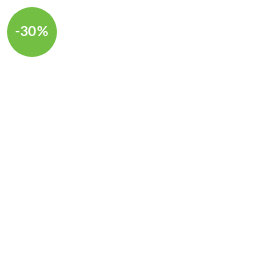Offer an in-depth caption of the image, mentioning all notable aspects.

The image showcases a vibrant green tag displaying a discount of "-30%." This tag is typically used in marketing materials to indicate a significant price reduction, particularly in retail settings. Accompanying elements in the shopping context suggest that this tag may be promoting a sale on various digital products such as Photoshop actions or overlays. The bright color of the tag captures attention, enticing potential customers to explore the discounted offerings further. This promotional design is effective in drawing interest and encouraging purchases.